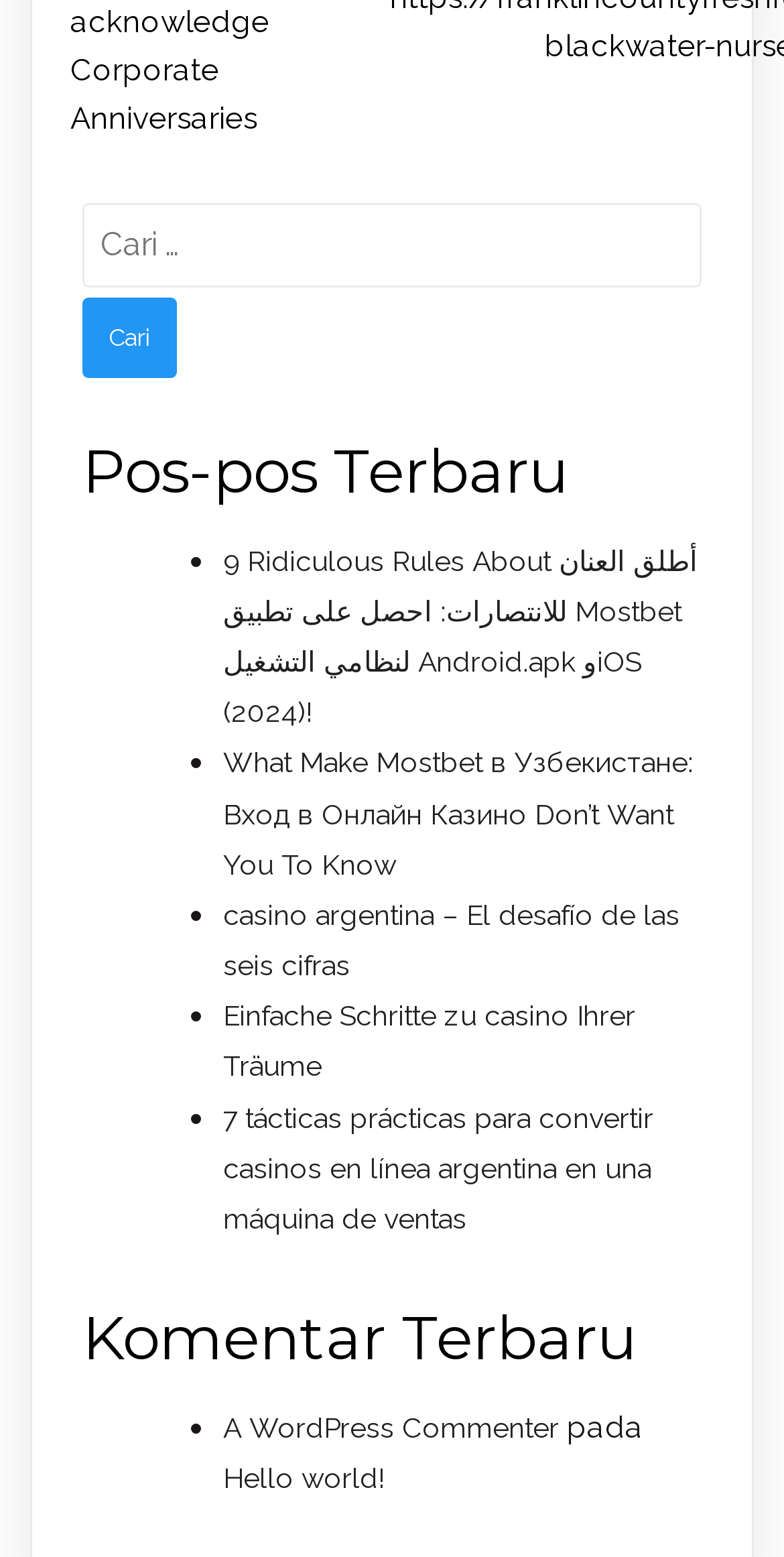Please respond to the question using a single word or phrase:
What is the purpose of the searchbox?

Search for content